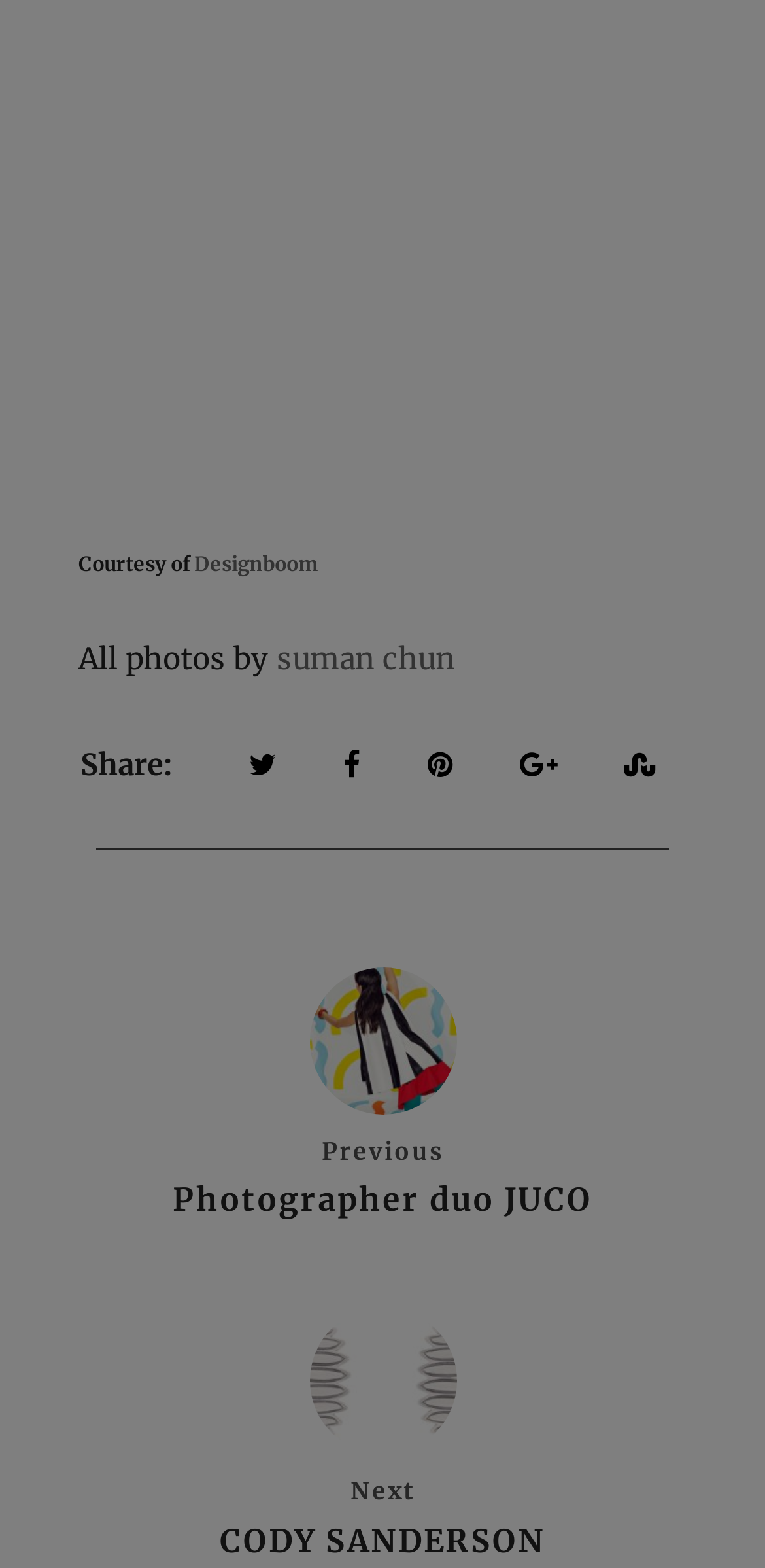How many navigation options are available?
Please answer the question as detailed as possible.

The answer can be found by looking at the links 'Previous', 'Next', and the empty link '' which are all navigation options. There are 3 of them.